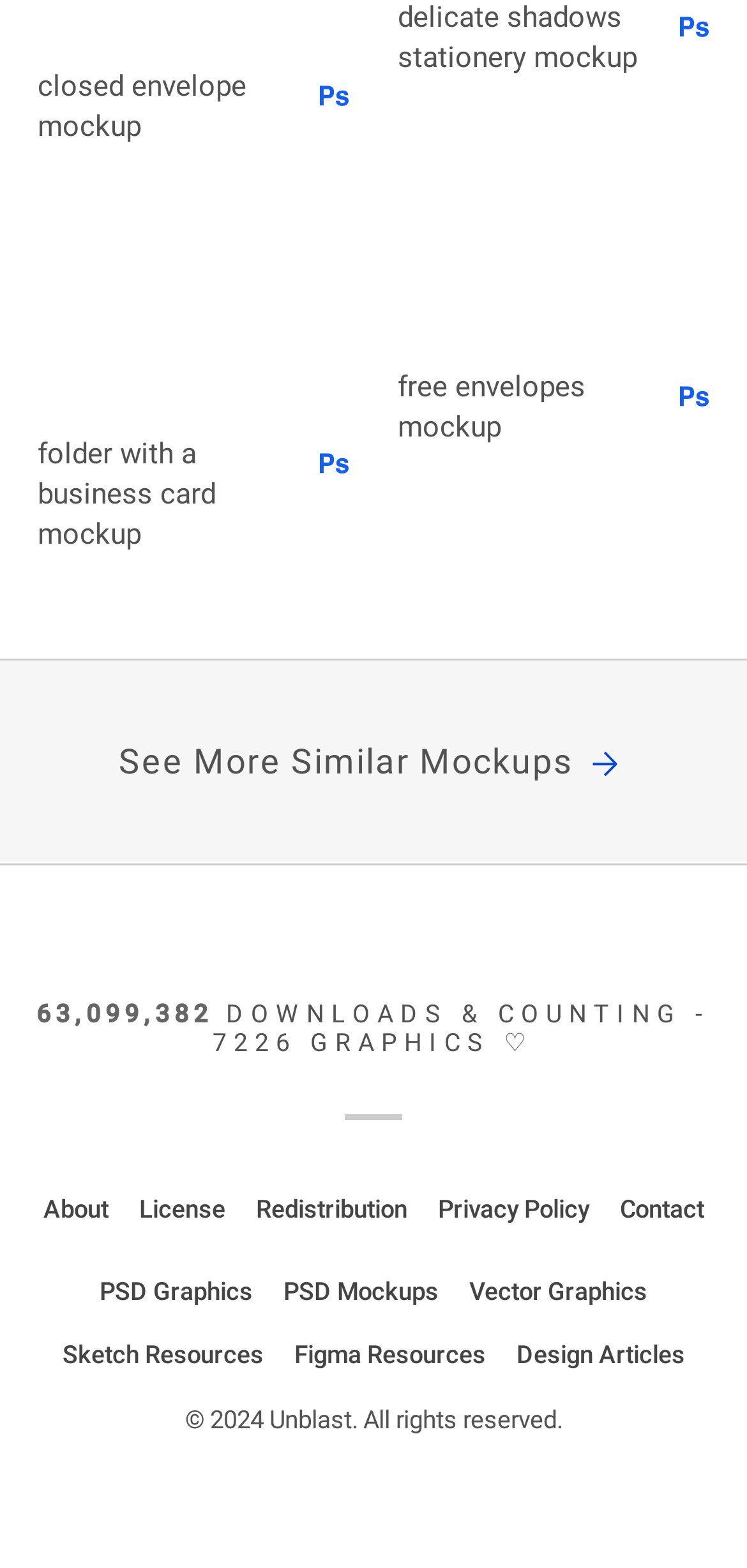What is the total number of downloads?
Based on the image, answer the question with as much detail as possible.

I found a StaticText element with the text '63,099,382' which is likely to be the total number of downloads, given its proximity to the text 'DOWNLOADS & COUNTING - 7226 GRAPHICS ♡'.